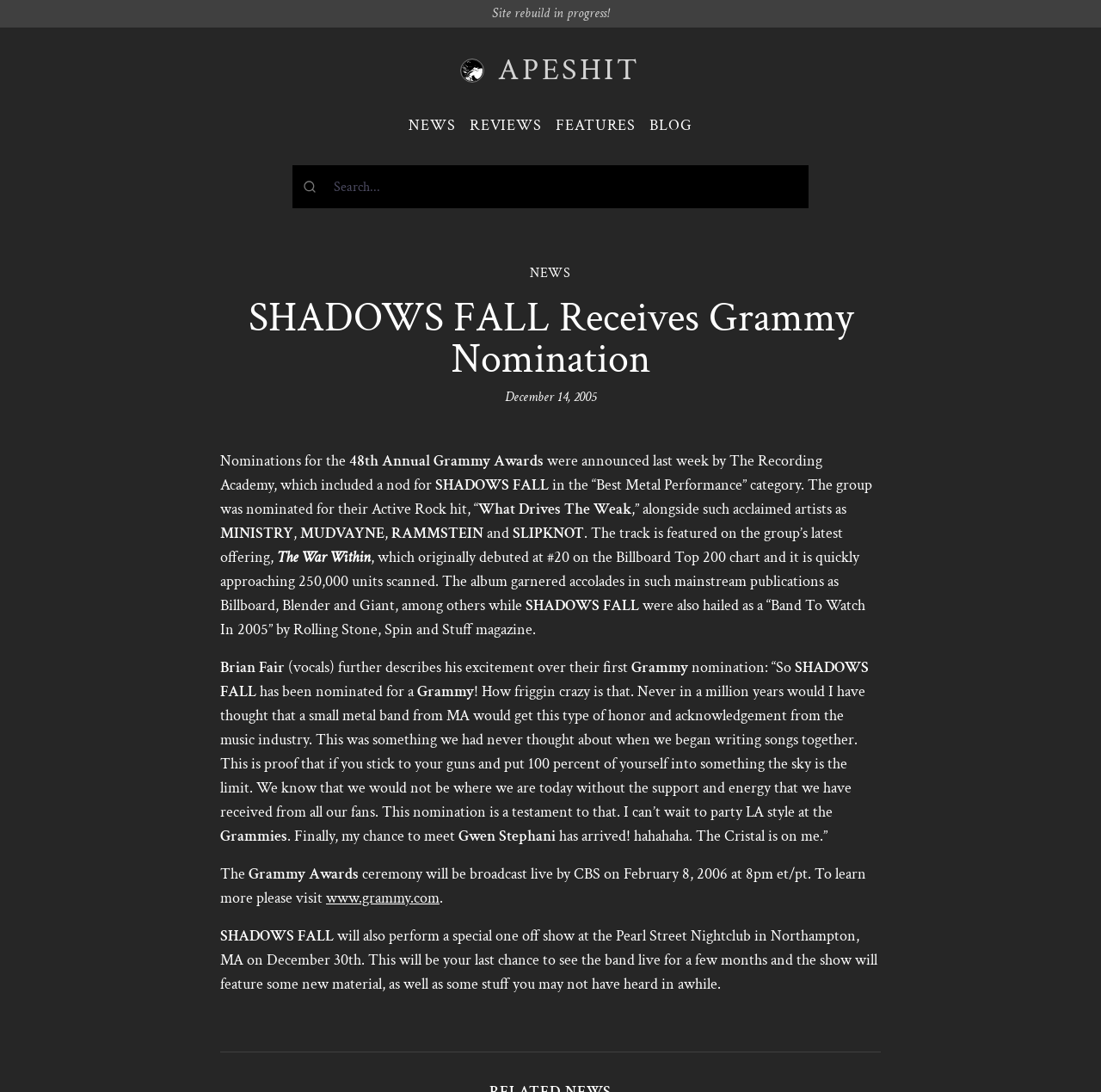Bounding box coordinates are specified in the format (top-left x, top-left y, bottom-right x, bottom-right y). All values are floating point numbers bounded between 0 and 1. Please provide the bounding box coordinate of the region this sentence describes: HOME

None